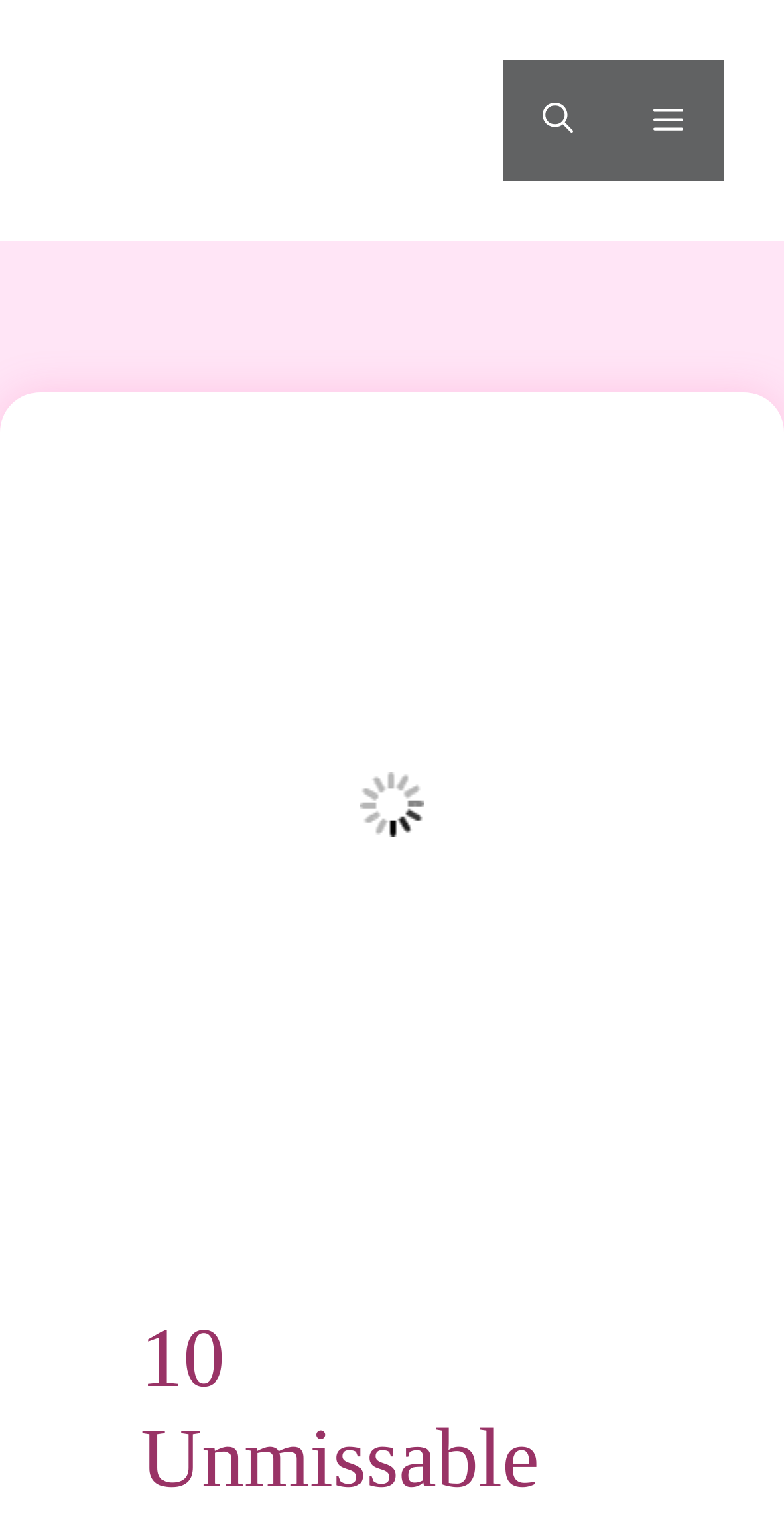Locate the UI element that matches the description Menu in the webpage screenshot. Return the bounding box coordinates in the format (top-left x, top-left y, bottom-right x, bottom-right y), with values ranging from 0 to 1.

[0.782, 0.039, 0.923, 0.118]